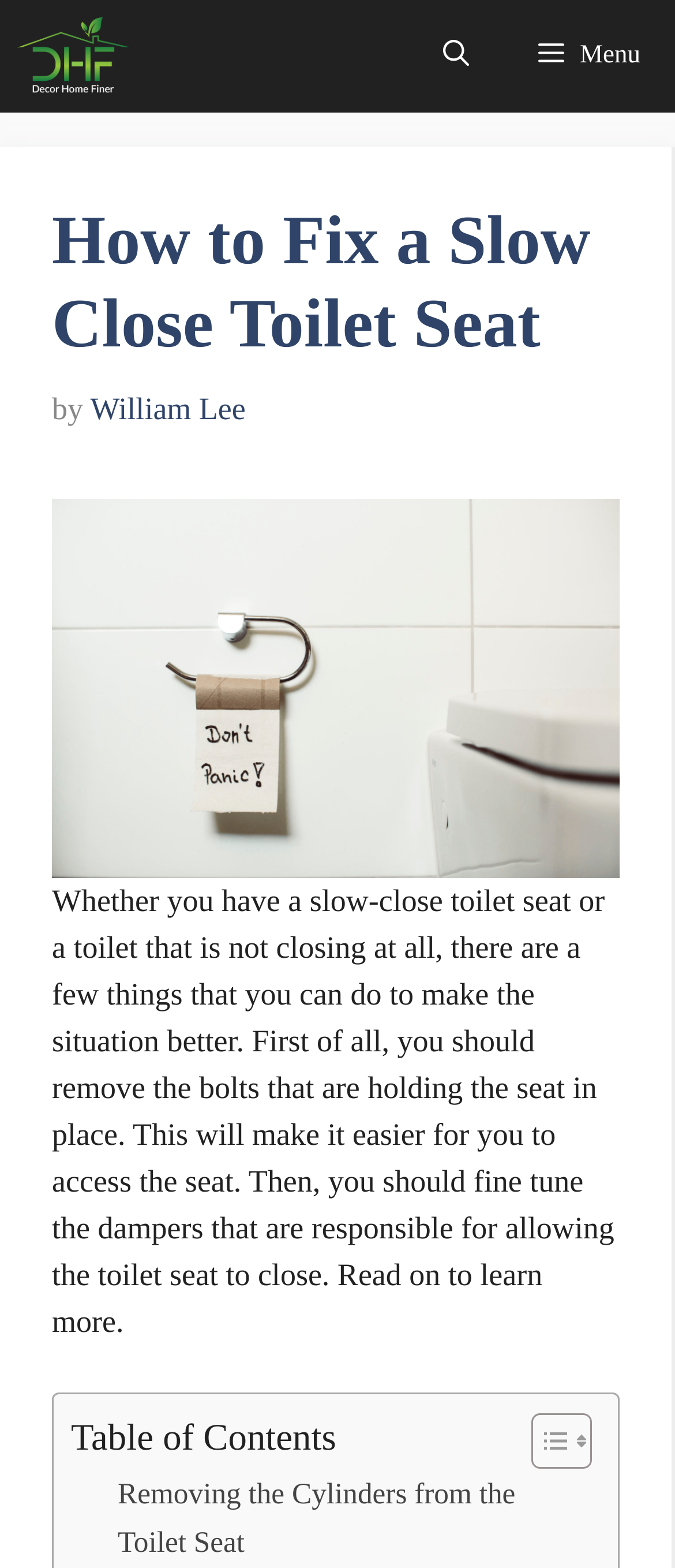Given the description of the UI element: "Metal Industries", predict the bounding box coordinates in the form of [left, top, right, bottom], with each value being a float between 0 and 1.

None